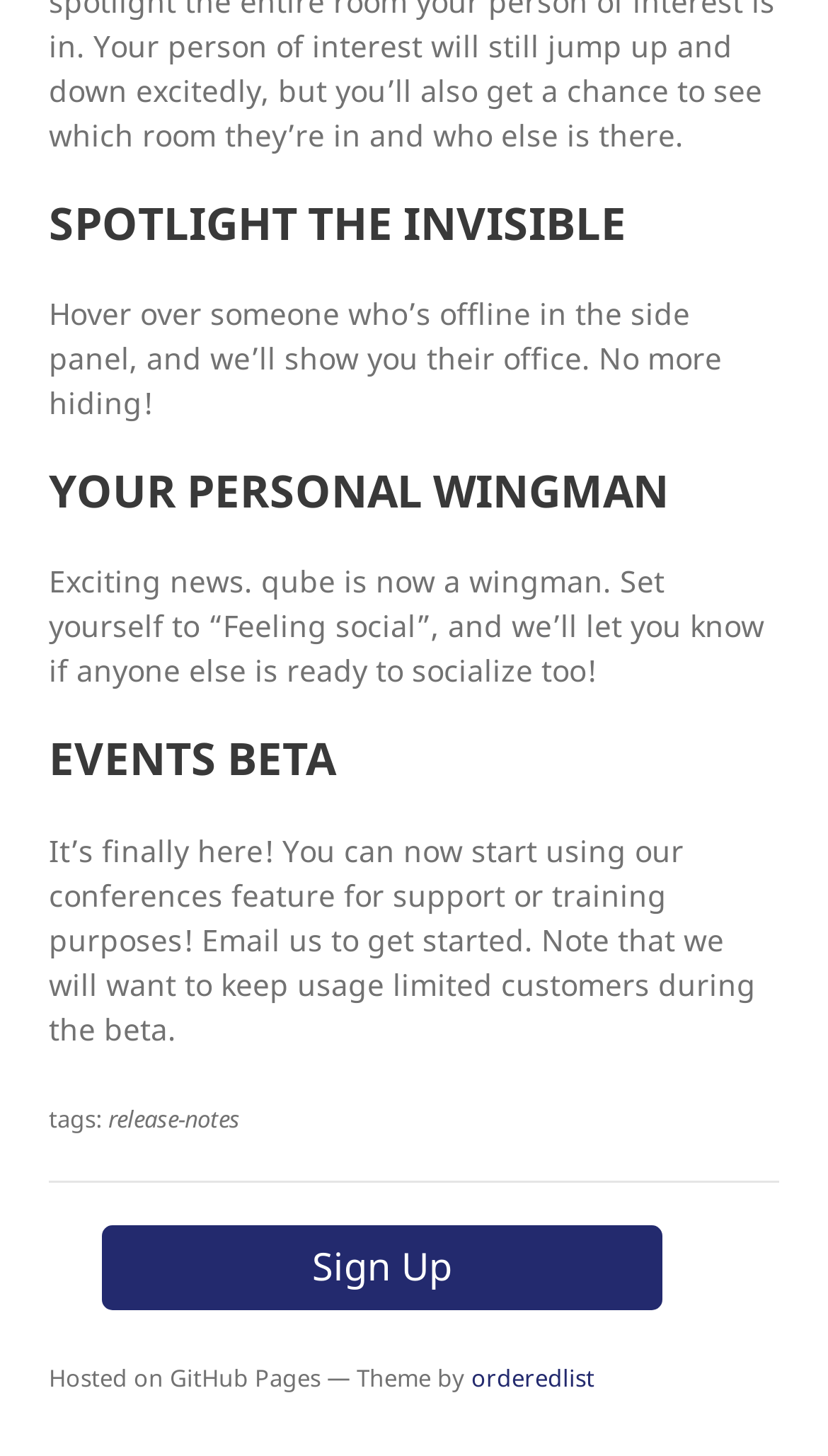What is the theme of the website?
Examine the image and provide an in-depth answer to the question.

The webpage credits the theme to 'orderedlist' at the bottom of the page.